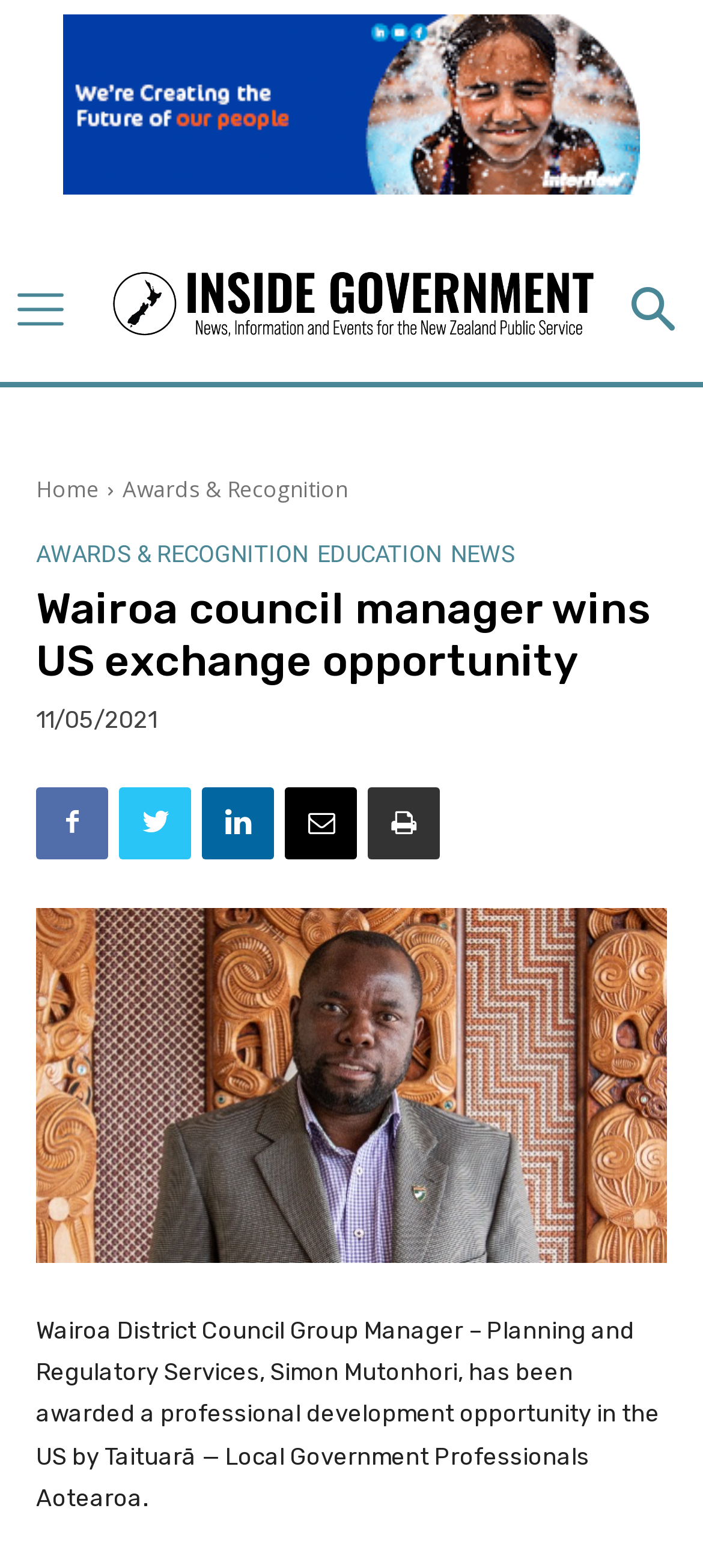Determine the bounding box coordinates for the area that should be clicked to carry out the following instruction: "Click the logo".

[0.248, 0.16, 0.757, 0.225]